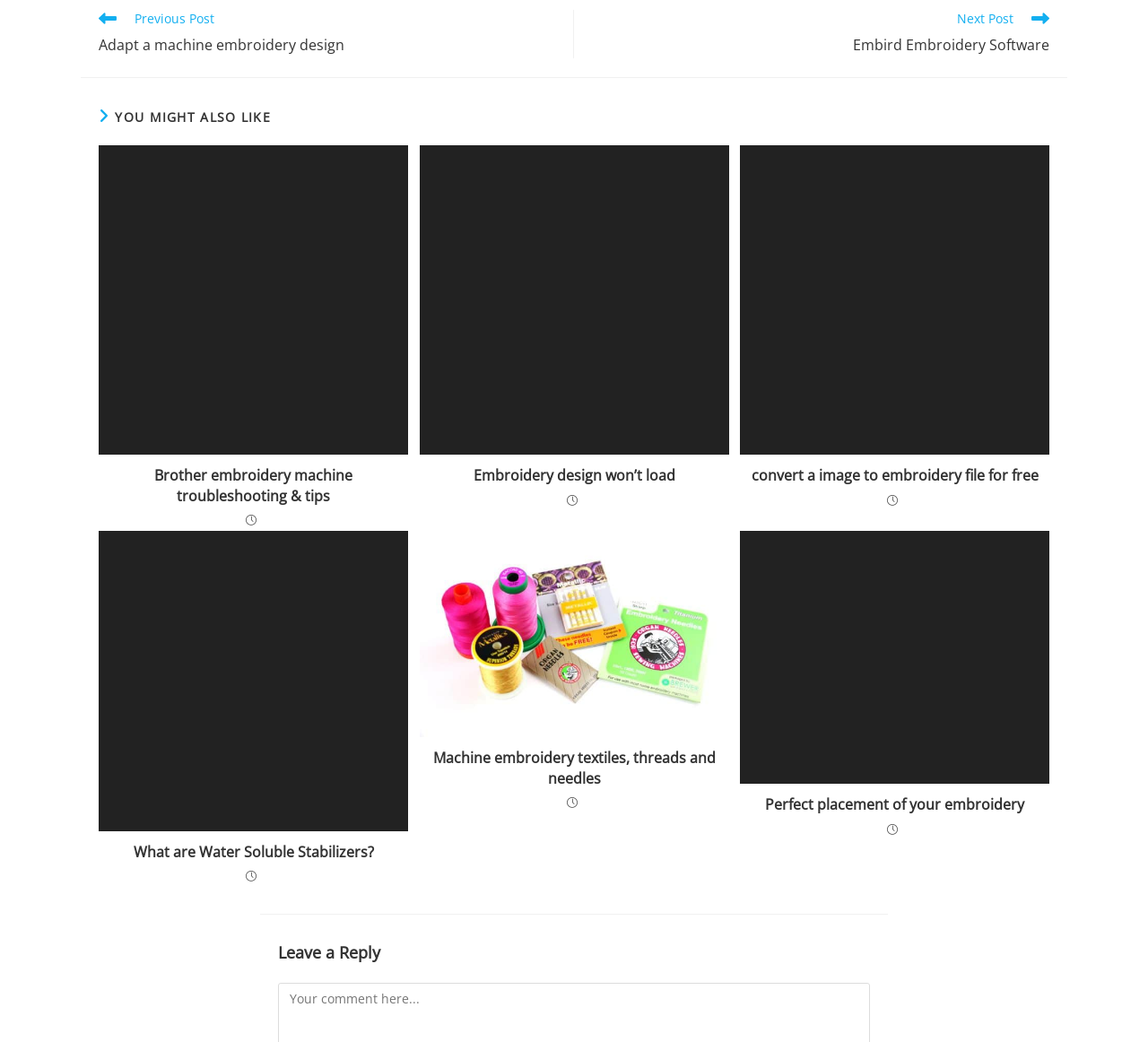Extract the bounding box for the UI element that matches this description: "Embroidery design won’t load".

[0.375, 0.447, 0.625, 0.466]